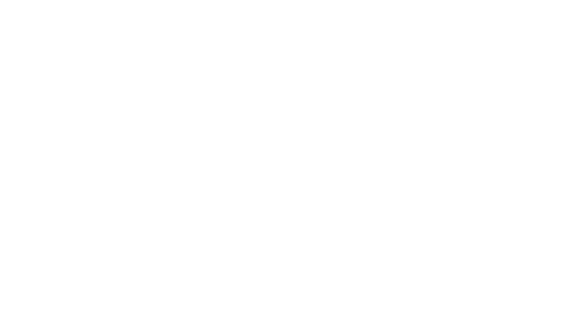What type of skirt does the dress have?
Answer the question with a detailed and thorough explanation.

According to the caption, the dress features a luxurious lace organza skirt that extends into a graceful train, which suggests that the skirt is made of lace organza material.